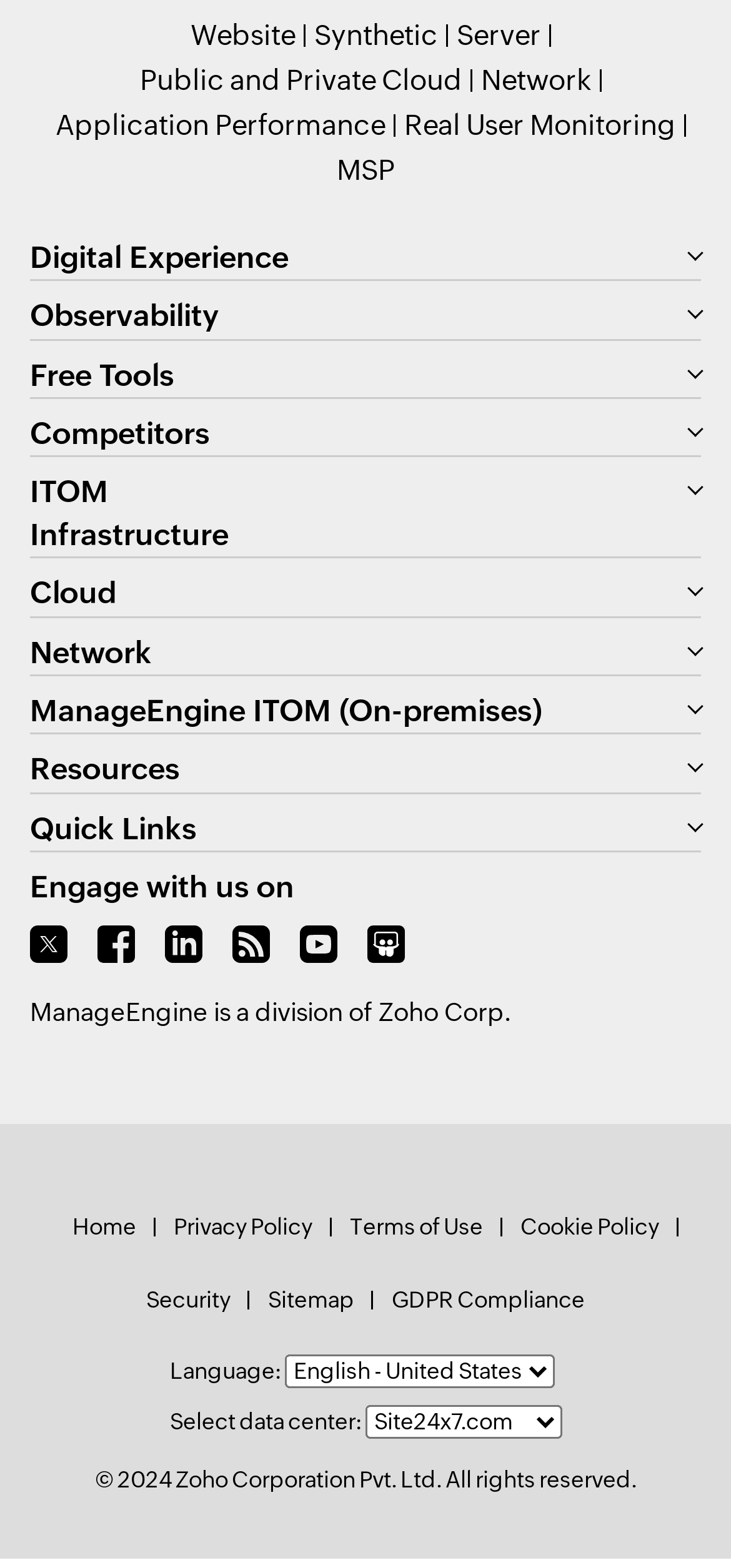What is the purpose of the 'Select data center:' dropdown?
Based on the visual content, answer with a single word or a brief phrase.

To select a data center